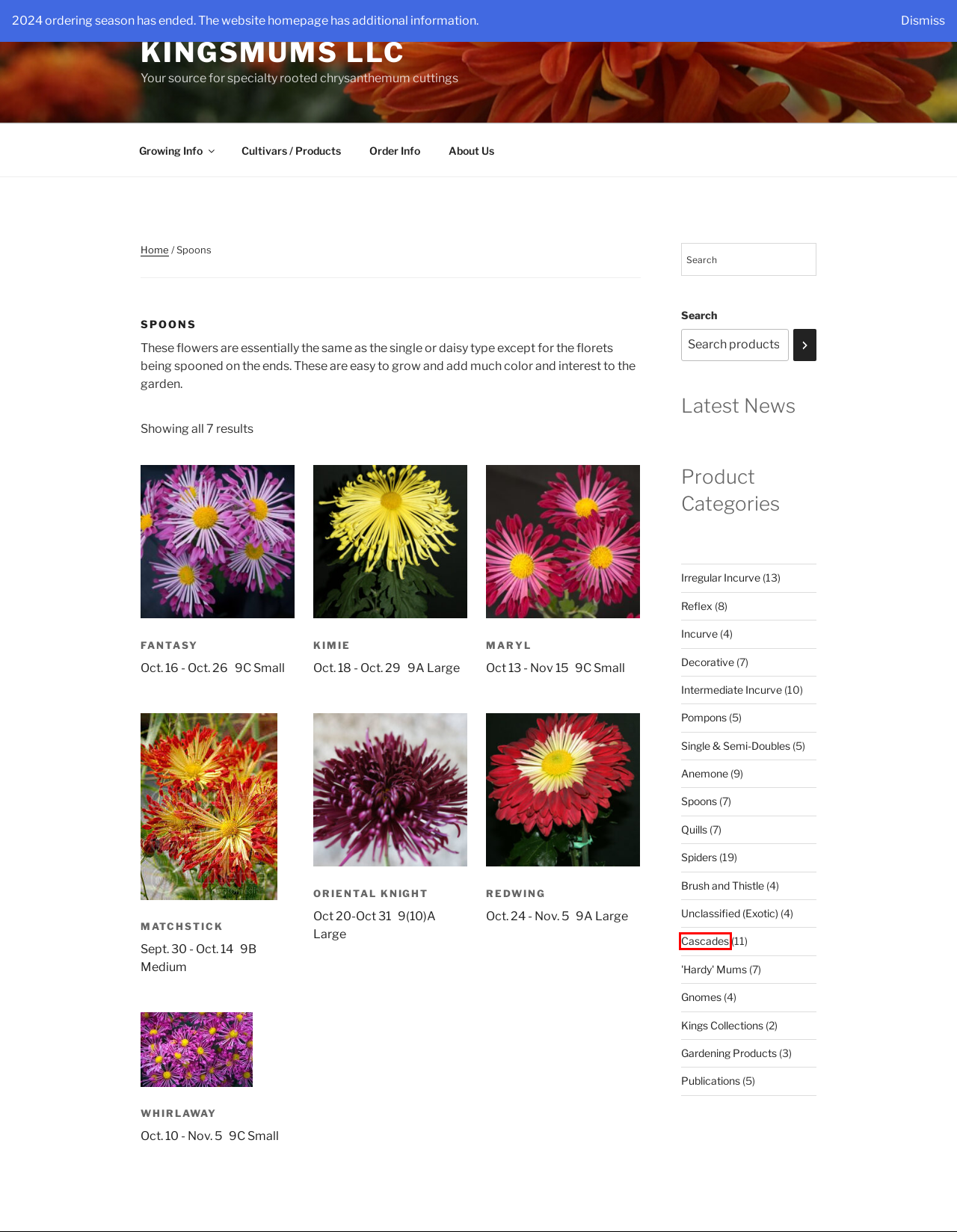Examine the screenshot of a webpage with a red rectangle bounding box. Select the most accurate webpage description that matches the new webpage after clicking the element within the bounding box. Here are the candidates:
A. Decorative – KingsMums LLC
B. Order Information – KingsMums LLC
C. Irregular Incurve – KingsMums LLC
D. Fantasy – KingsMums LLC
E. Cascades – KingsMums LLC
F. Unclassified (Exotic) – KingsMums LLC
G. Reflex – KingsMums LLC
H. Oriental Knight – KingsMums LLC

E